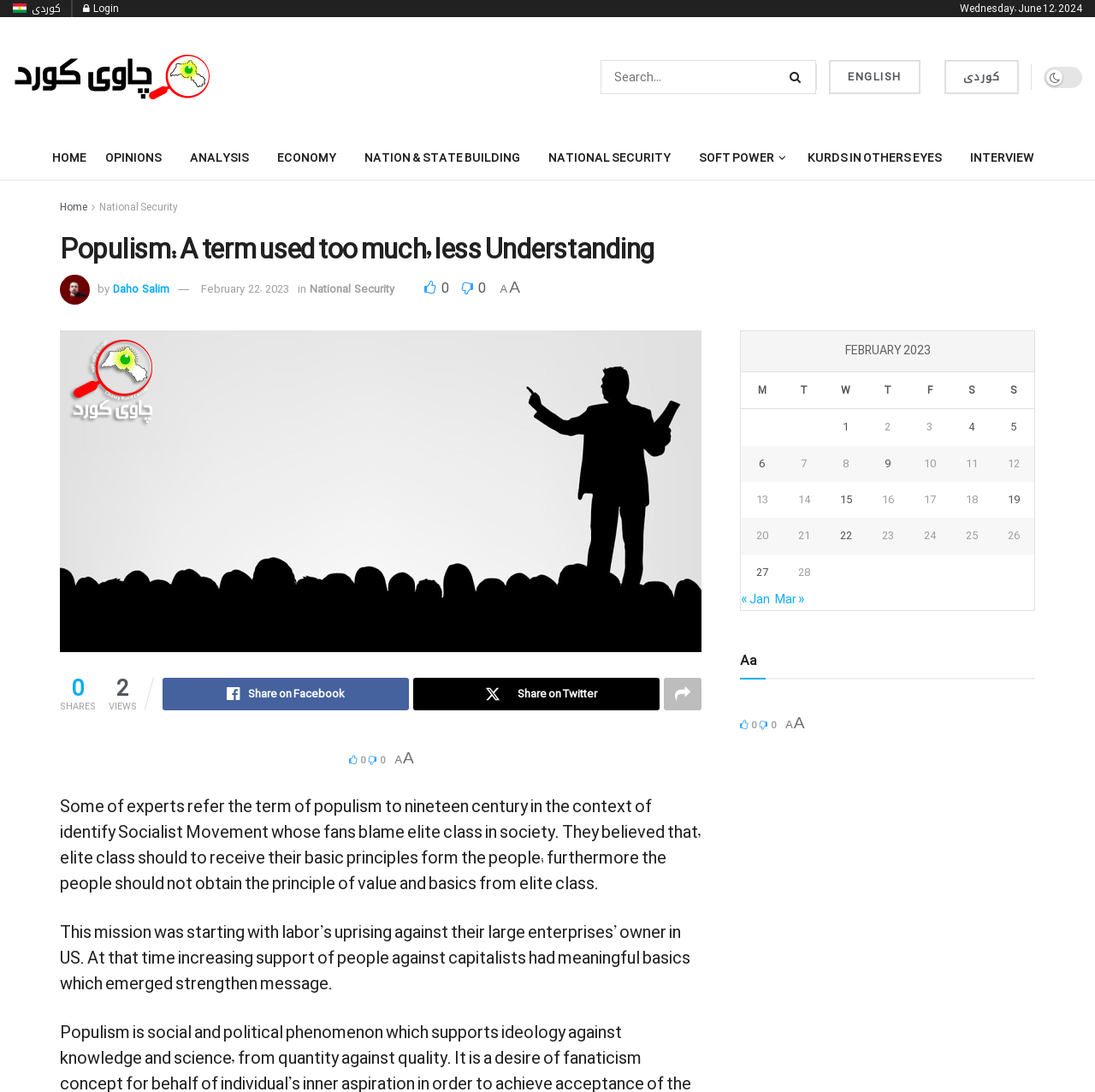When was this article published?
Please provide an in-depth and detailed response to the question.

The publication date of this article is February 22, 2023, which can be found by looking at the link with the text 'February 22, 2023' below the author's name.